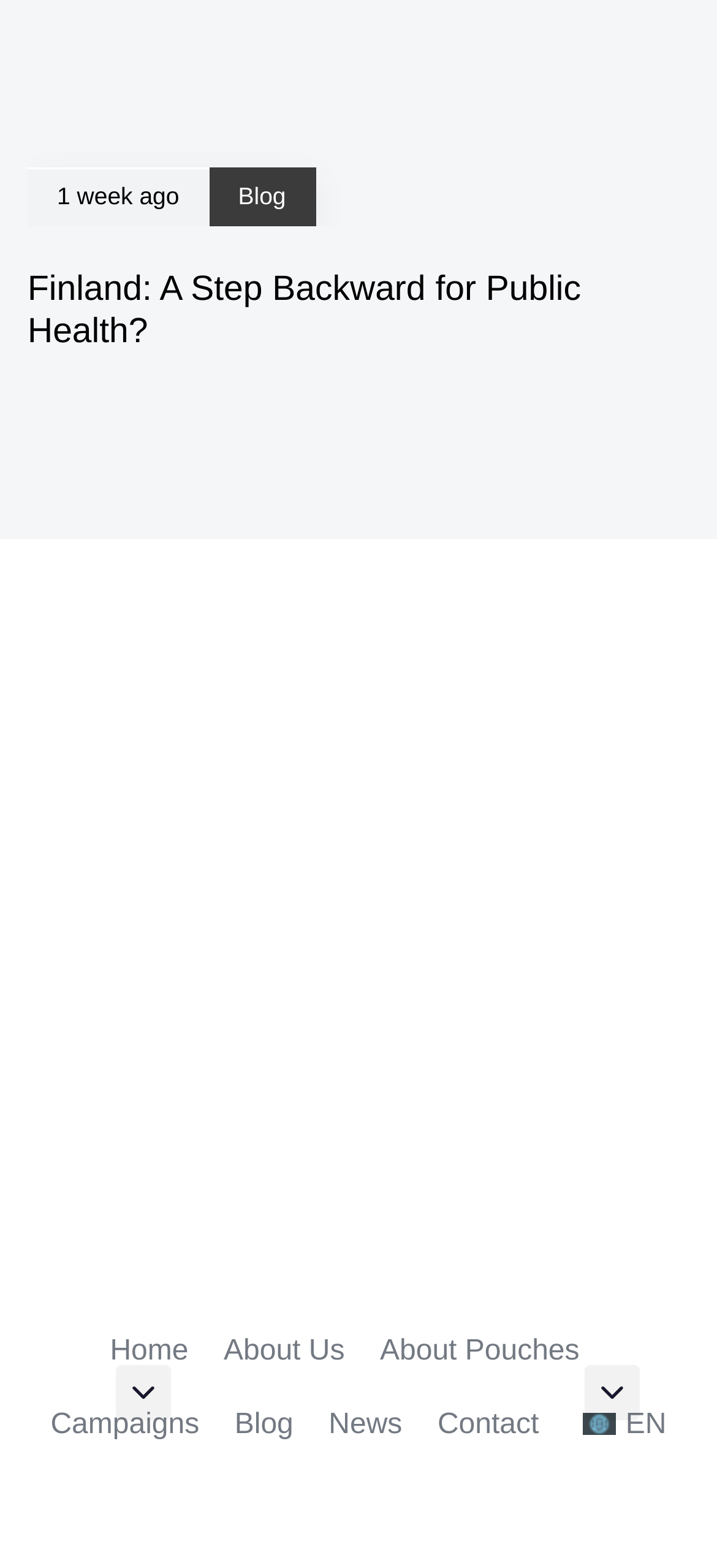What is the language option available?
Using the visual information, reply with a single word or short phrase.

en_US EN